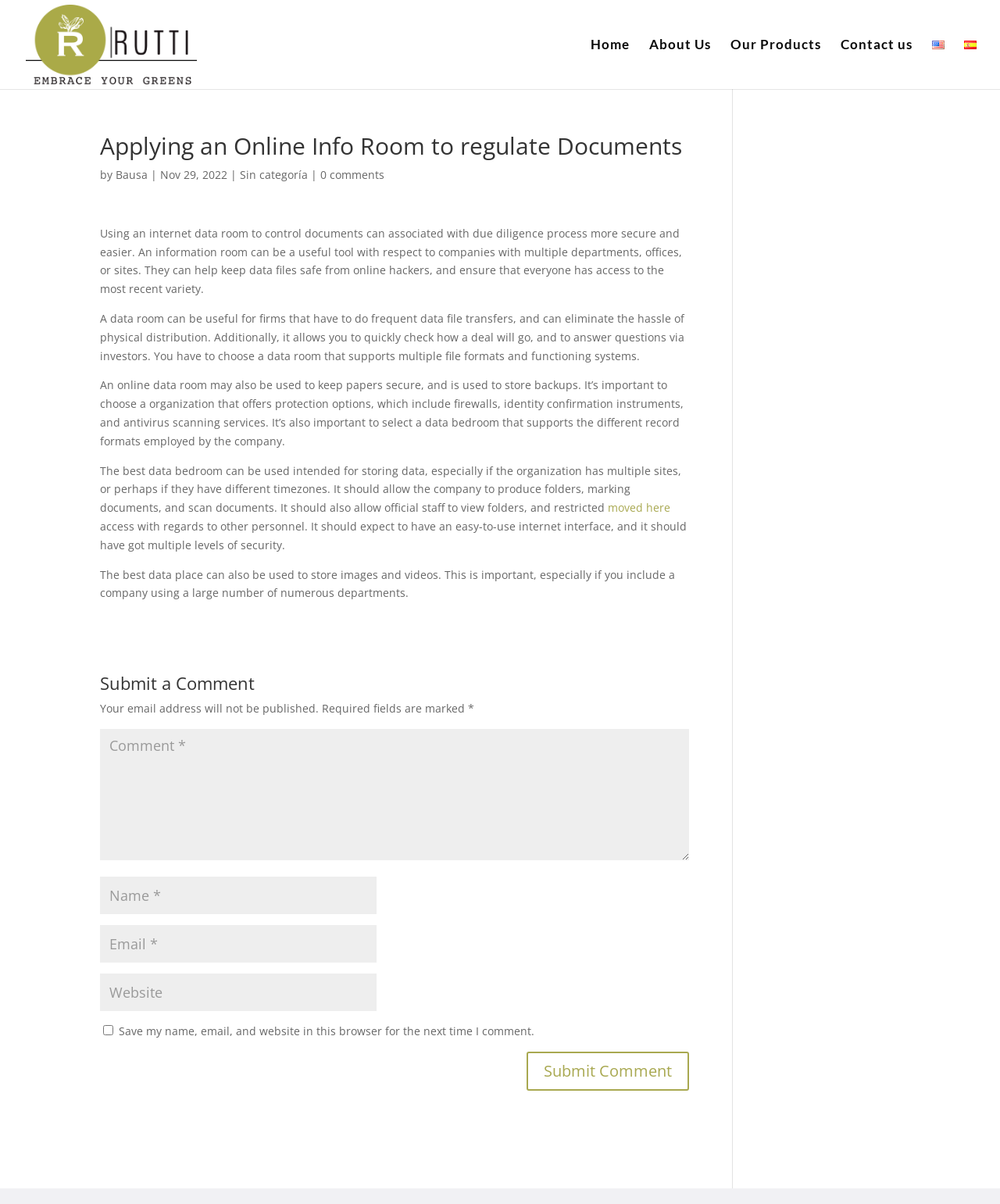What is the benefit of using a data room for file transfers?
Look at the image and respond with a single word or a short phrase.

Eliminate physical distribution